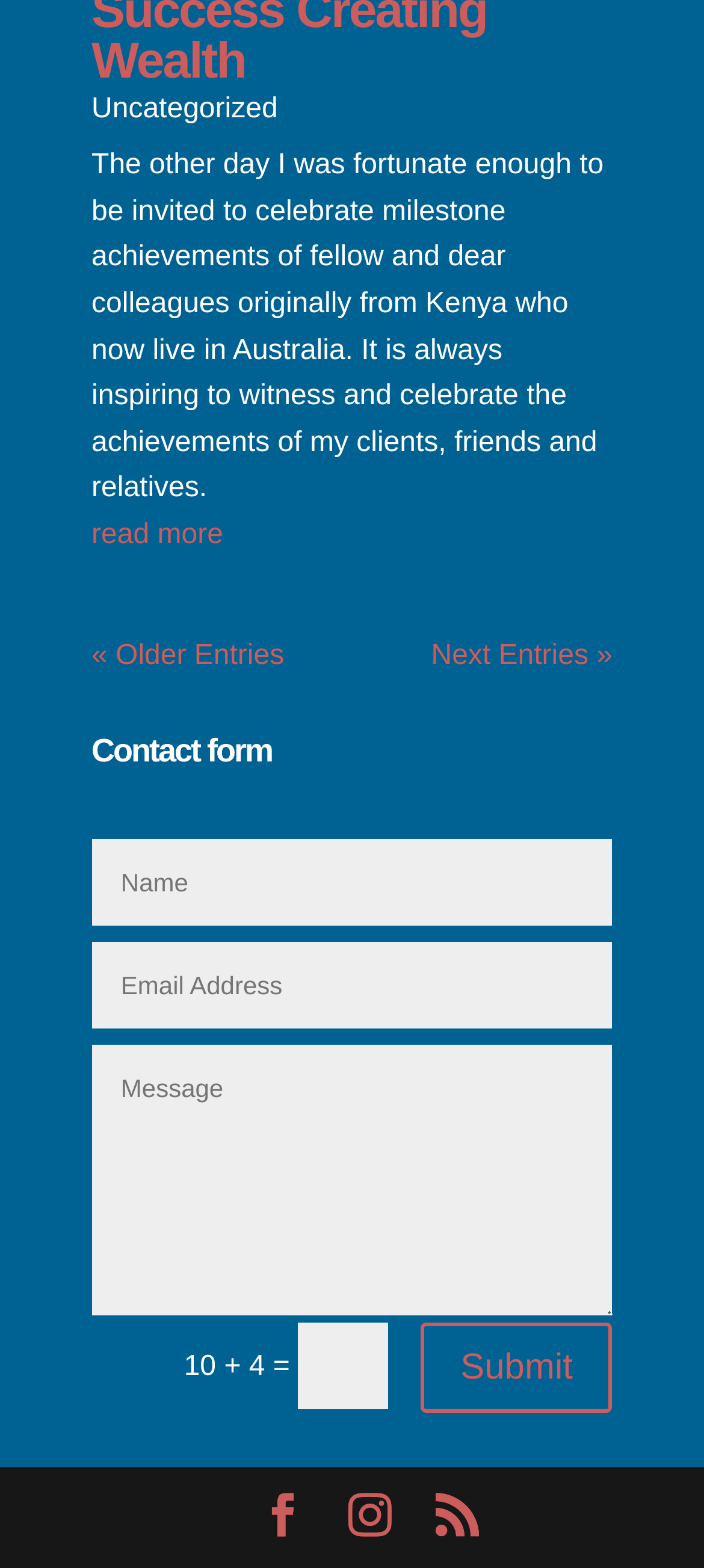Please specify the bounding box coordinates of the region to click in order to perform the following instruction: "Submit the form".

[0.598, 0.844, 0.87, 0.901]